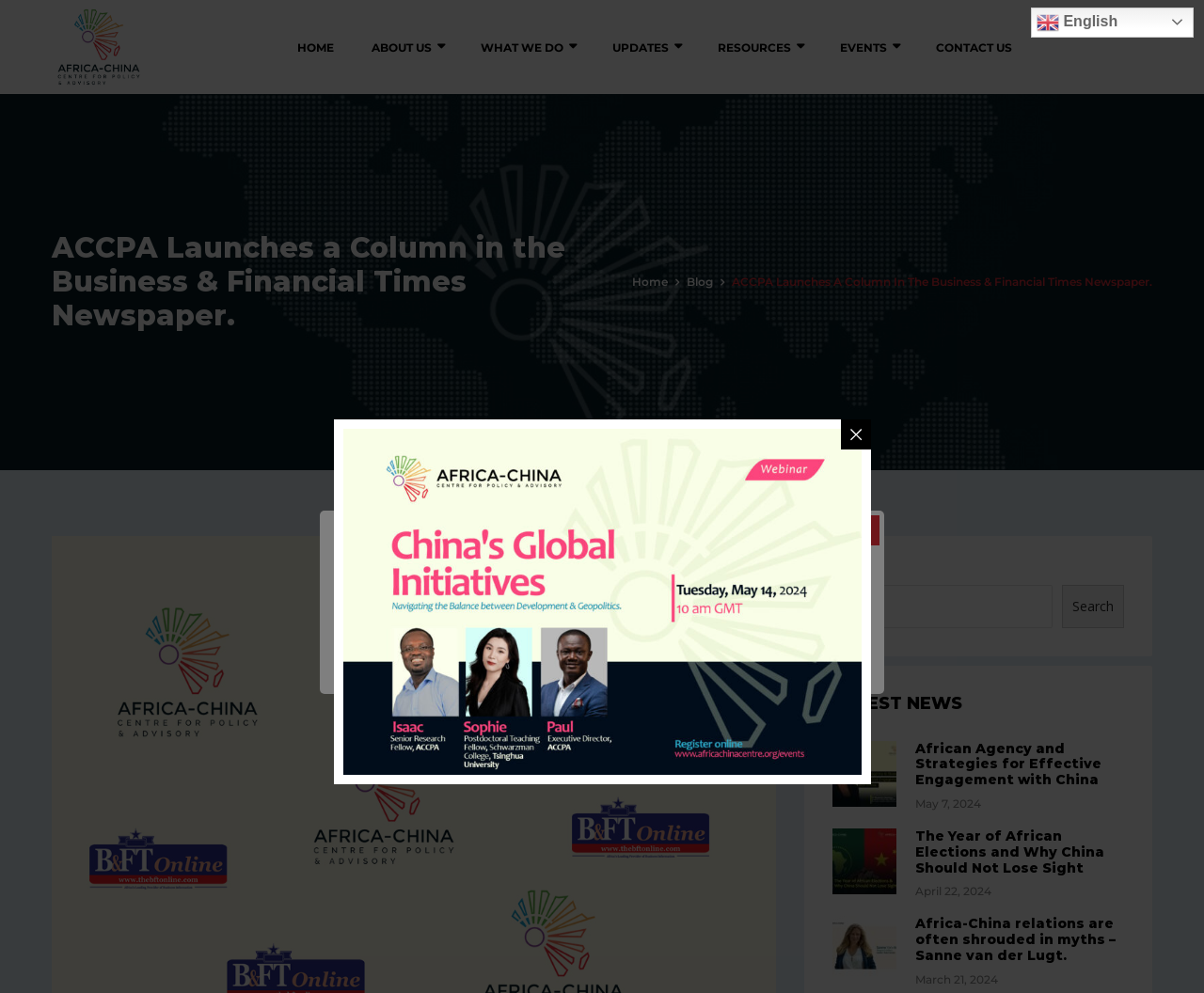Please identify the bounding box coordinates of the element that needs to be clicked to execute the following command: "Subscribe with your email". Provide the bounding box using four float numbers between 0 and 1, formatted as [left, top, right, bottom].

[0.289, 0.58, 0.711, 0.623]